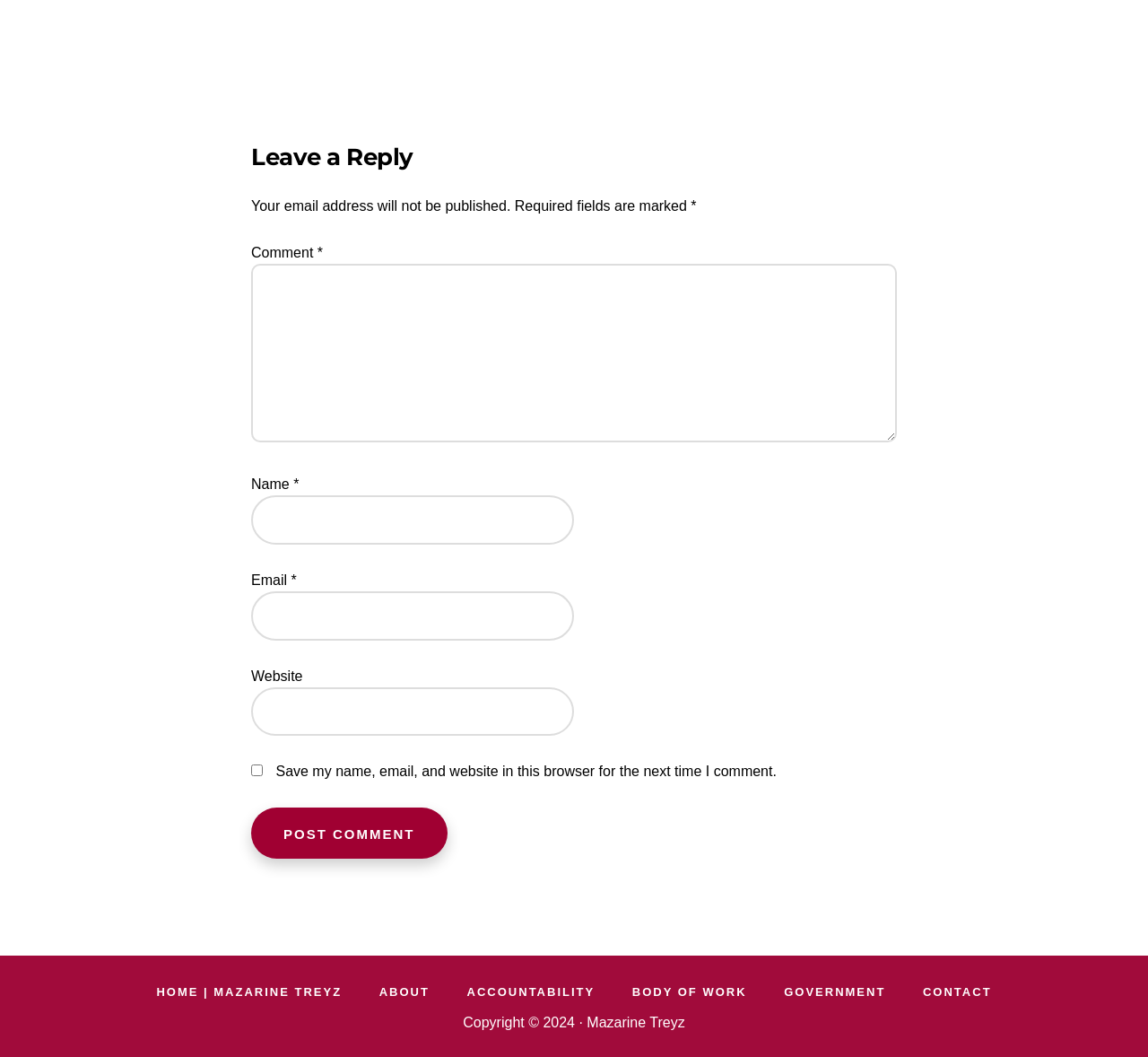Based on the provided description, "About", find the bounding box of the corresponding UI element in the screenshot.

[0.316, 0.93, 0.388, 0.944]